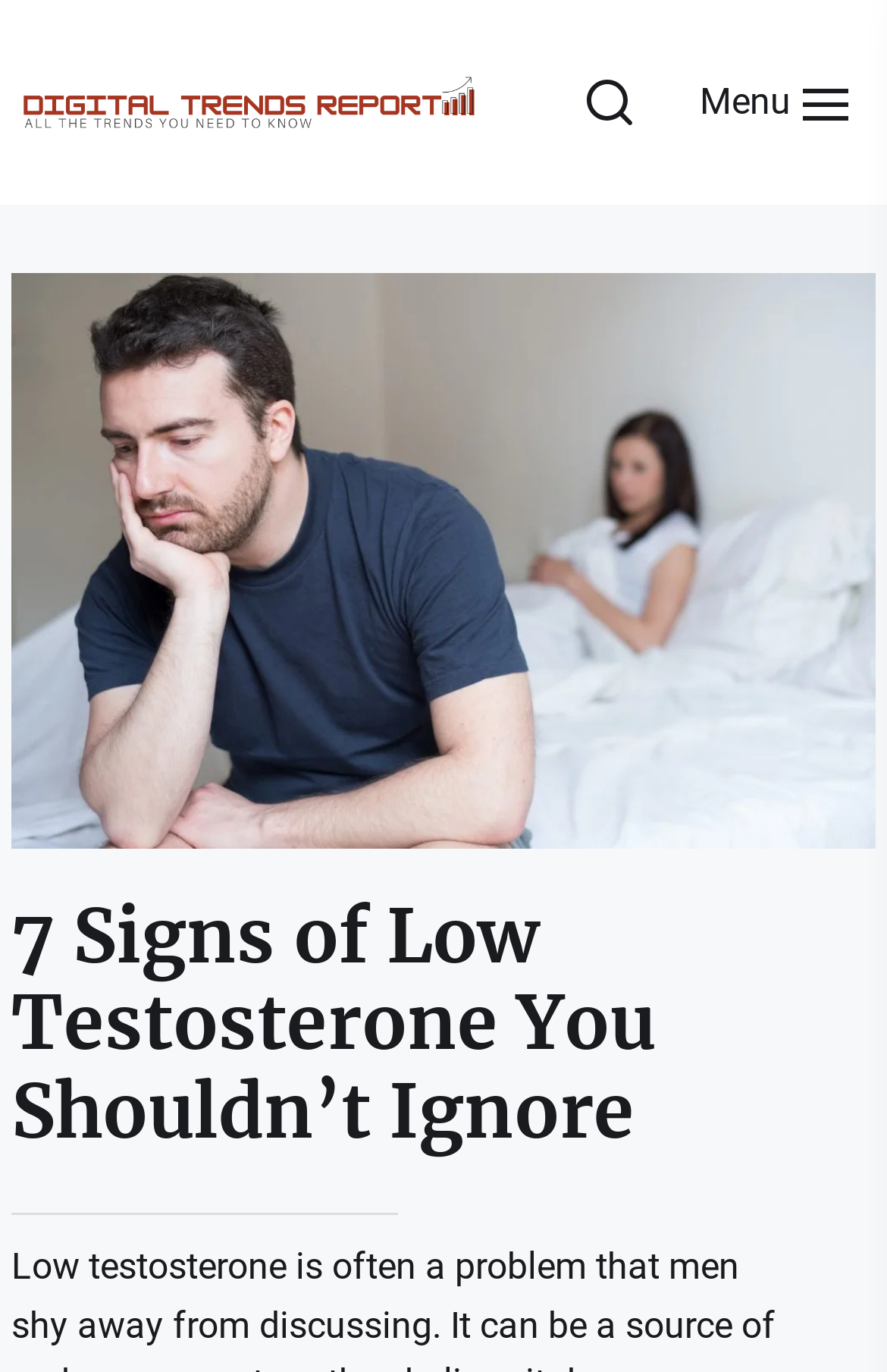What is the purpose of the button at the top right corner?
Provide a concise answer using a single word or phrase based on the image.

Menu